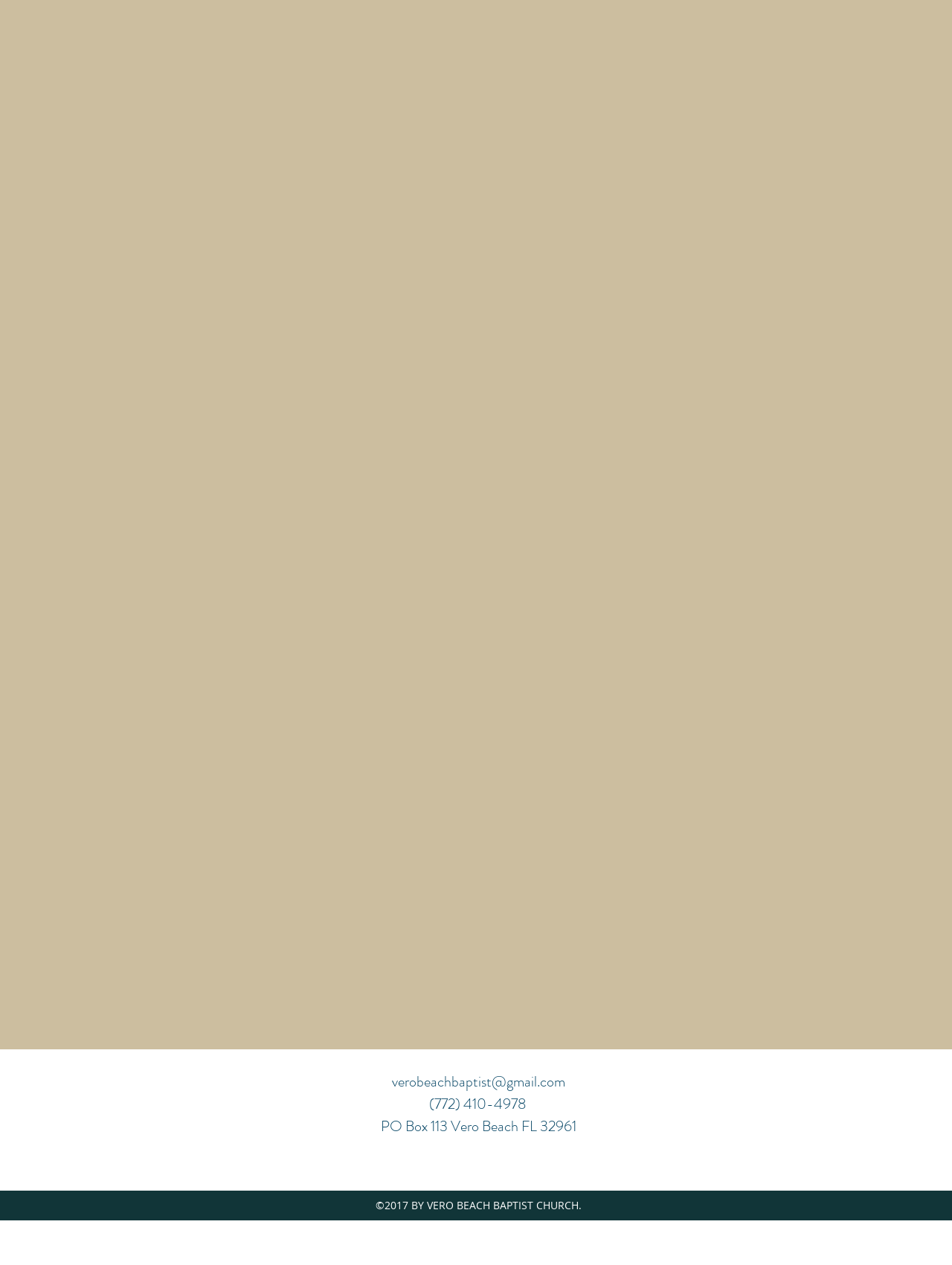Give a short answer to this question using one word or a phrase:
How many social media links are there in the Social Bar?

2